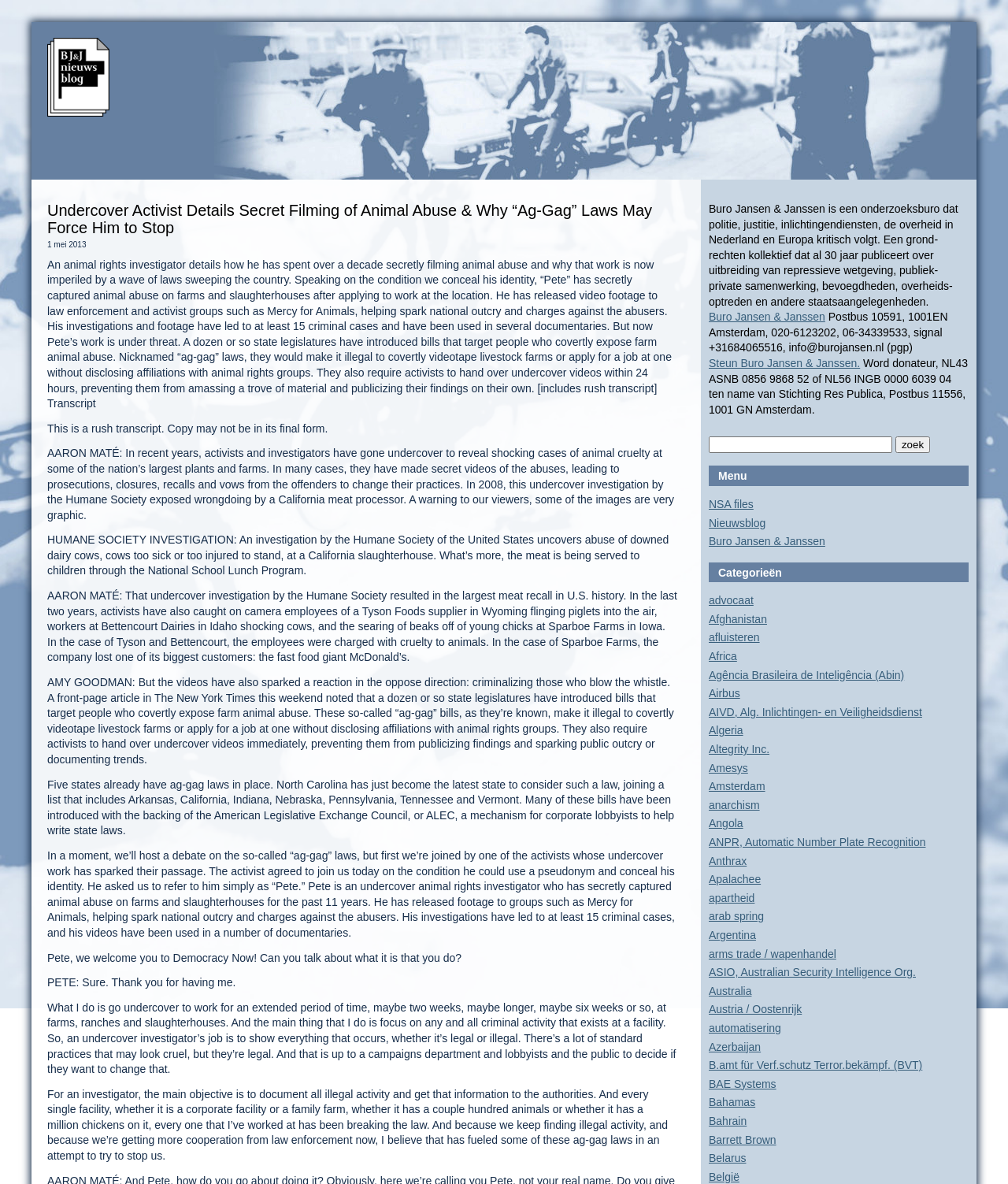Consider the image and give a detailed and elaborate answer to the question: 
What is the name of the activist?

The activist is referred to as 'Pete' in the article, which is a pseudonym used to protect his identity. He is an undercover animal rights investigator who has secretly captured animal abuse on farms and slaughterhouses.